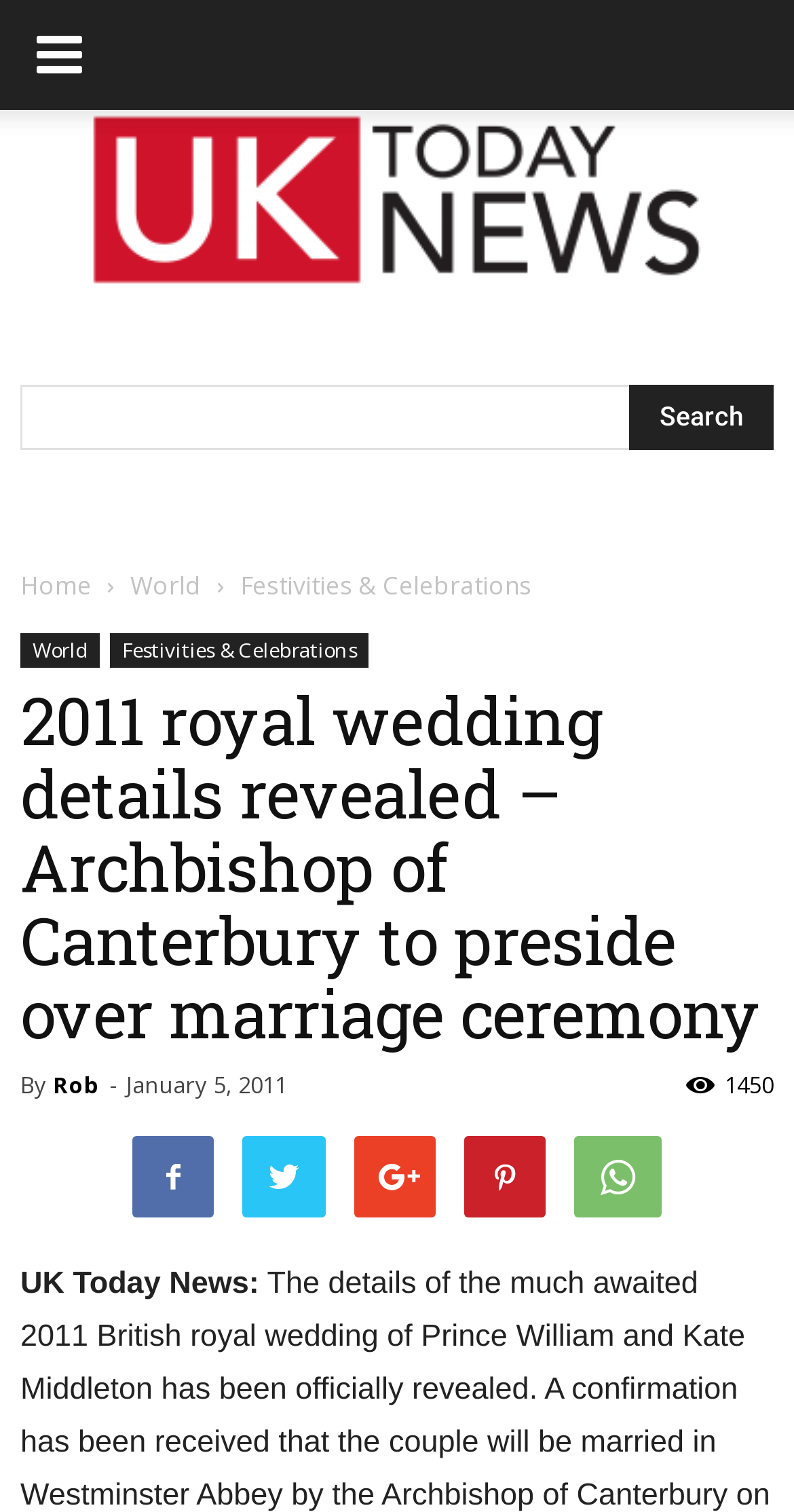Please answer the following question using a single word or phrase: 
Who is the author of the article?

Rob